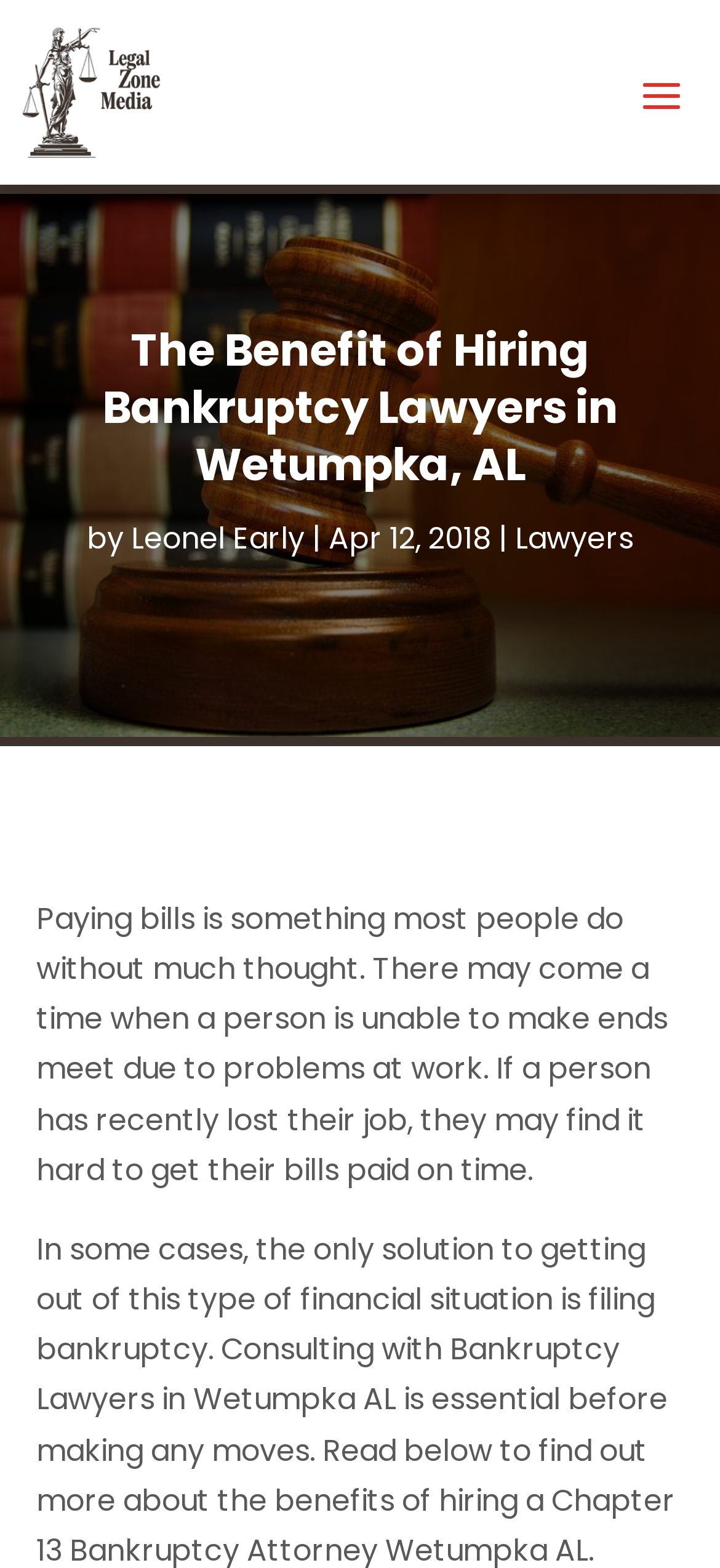Highlight the bounding box of the UI element that corresponds to this description: "alt="Legal zone media"".

[0.025, 0.012, 0.23, 0.106]